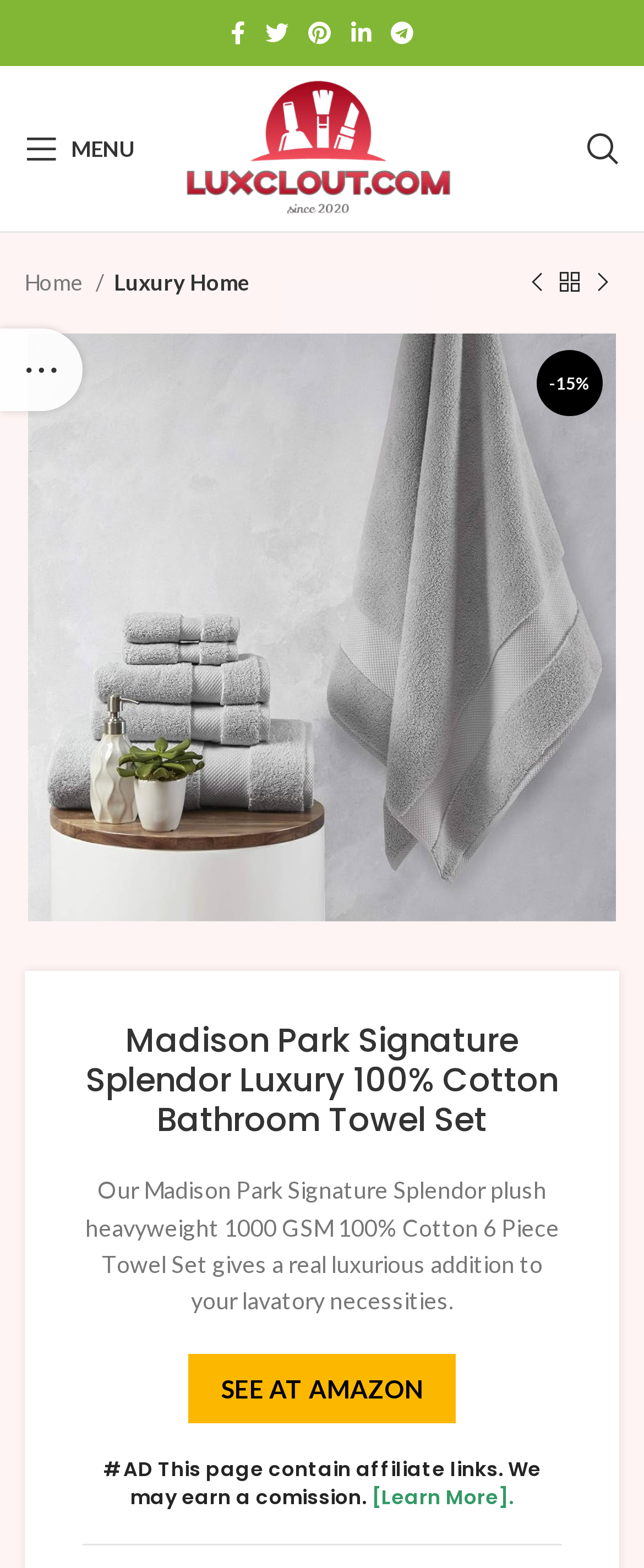Please identify the bounding box coordinates of the element that needs to be clicked to perform the following instruction: "Learn more about affiliate links".

[0.569, 0.945, 0.797, 0.963]